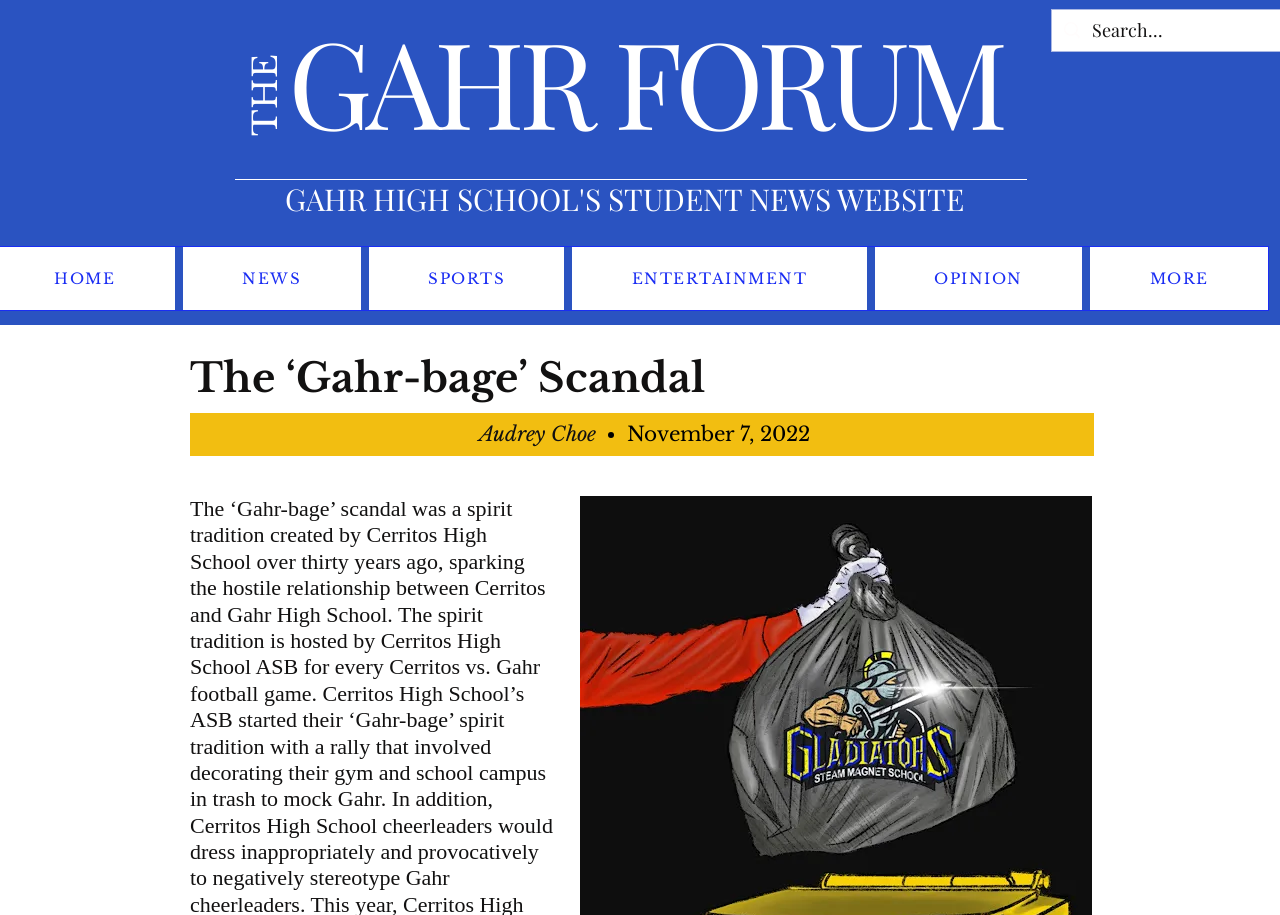Create an in-depth description of the webpage, covering main sections.

The webpage is a news article page from Gahr Forum, a student news website for Gahr High School. At the top, there is a large heading "GAHR FORUM" with a link to the forum's homepage. Below it, there is a smaller heading "THE" followed by a more prominent heading "GAHR HIGH SCHOOL'S STUDENT NEWS WEBSITE" with a small image to the right.

Underneath, there is a navigation menu with five links: "NEWS", "SPORTS", "ENTERTAINMENT", "OPINION", and "MORE" which has a dropdown menu. These links are positioned horizontally, with "NEWS" on the left and "MORE" on the right.

The main content of the page is an article titled "The ‘Gahr-bage’ Scandal". The article title is centered and prominent, with the author's name "Audrey Choe" written in a smaller heading below it, accompanied by a link to the author's profile. To the right of the author's name, there is a list marker "•". The article's publication date "November 7, 2022" is written in a heading to the right of the list marker.